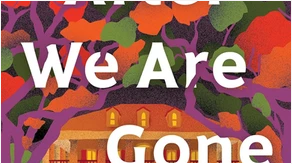What colors are the trees in the landscape?
Respond to the question with a well-detailed and thorough answer.

The vibrant autumn landscape features trees in shades of red, orange, and purple, which creates a colorful and eye-catching background for the book cover.